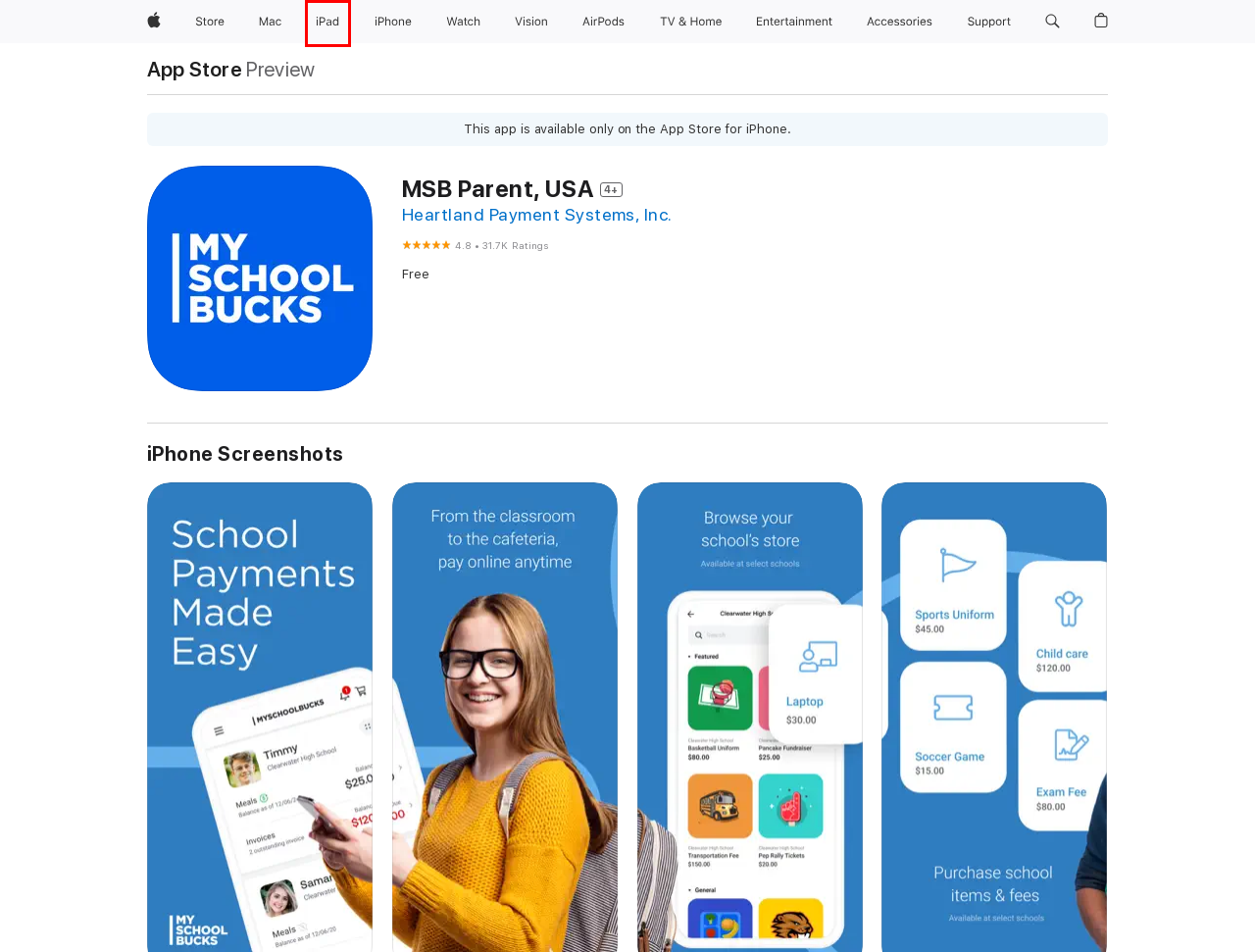Consider the screenshot of a webpage with a red bounding box around an element. Select the webpage description that best corresponds to the new page after clicking the element inside the red bounding box. Here are the candidates:
A. Apple Accessories for Apple Watch, iPhone, iPad, Mac and Vision Pro - Apple
B. ‎Heartland Payment Systems, Inc. Apps on the App Store
C. AirPods - Apple
D. iPad - Apple
E. Apple Watch - Apple
F. Bag - Apple
G. Mac - Apple
H. App Store - Apple

D